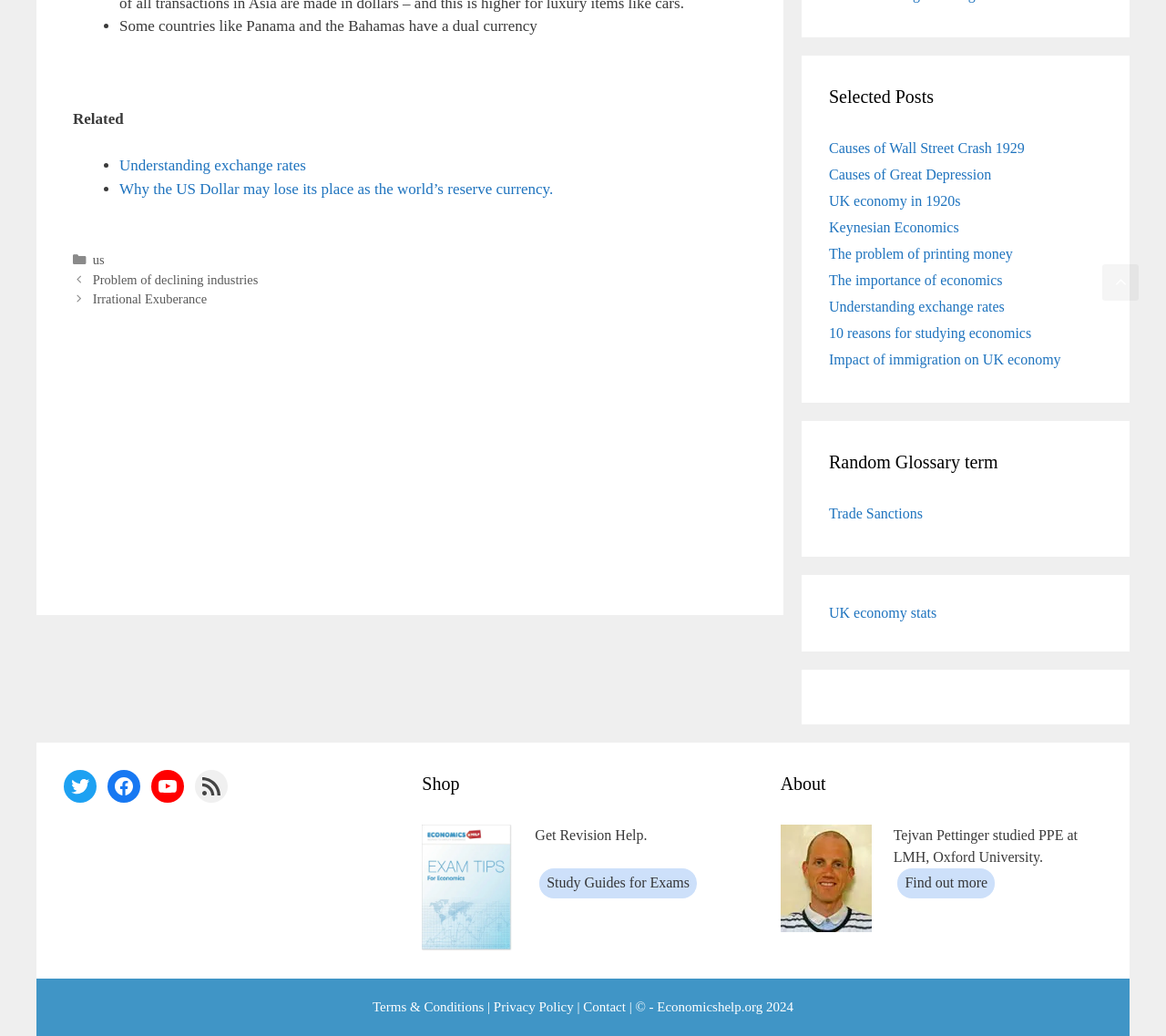Please identify the bounding box coordinates of the element I need to click to follow this instruction: "Visit 'Causes of Wall Street Crash 1929'".

[0.711, 0.135, 0.879, 0.15]